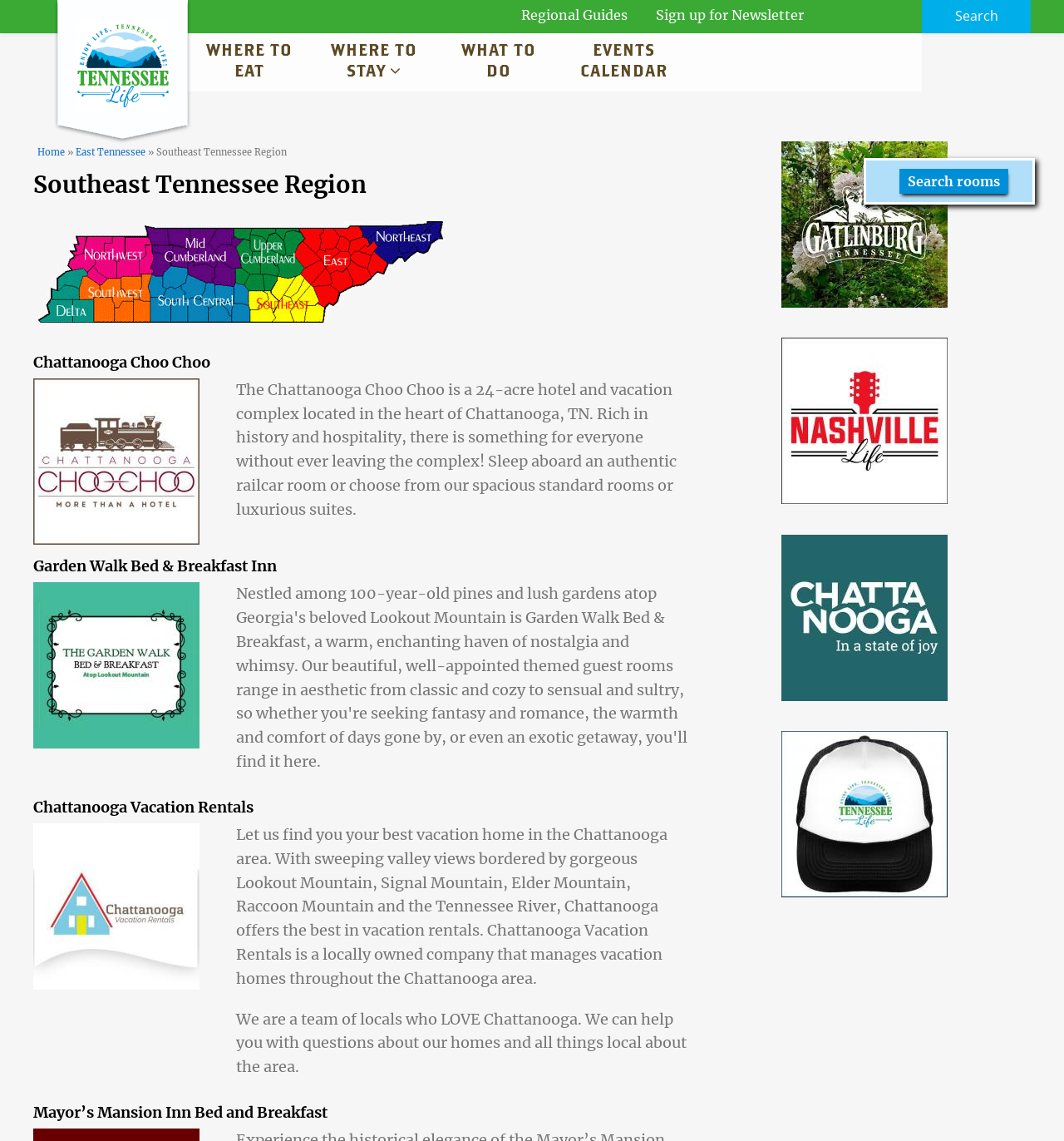Find the bounding box coordinates of the element to click in order to complete the given instruction: "Explore Regional Guides."

[0.478, 0.006, 0.602, 0.02]